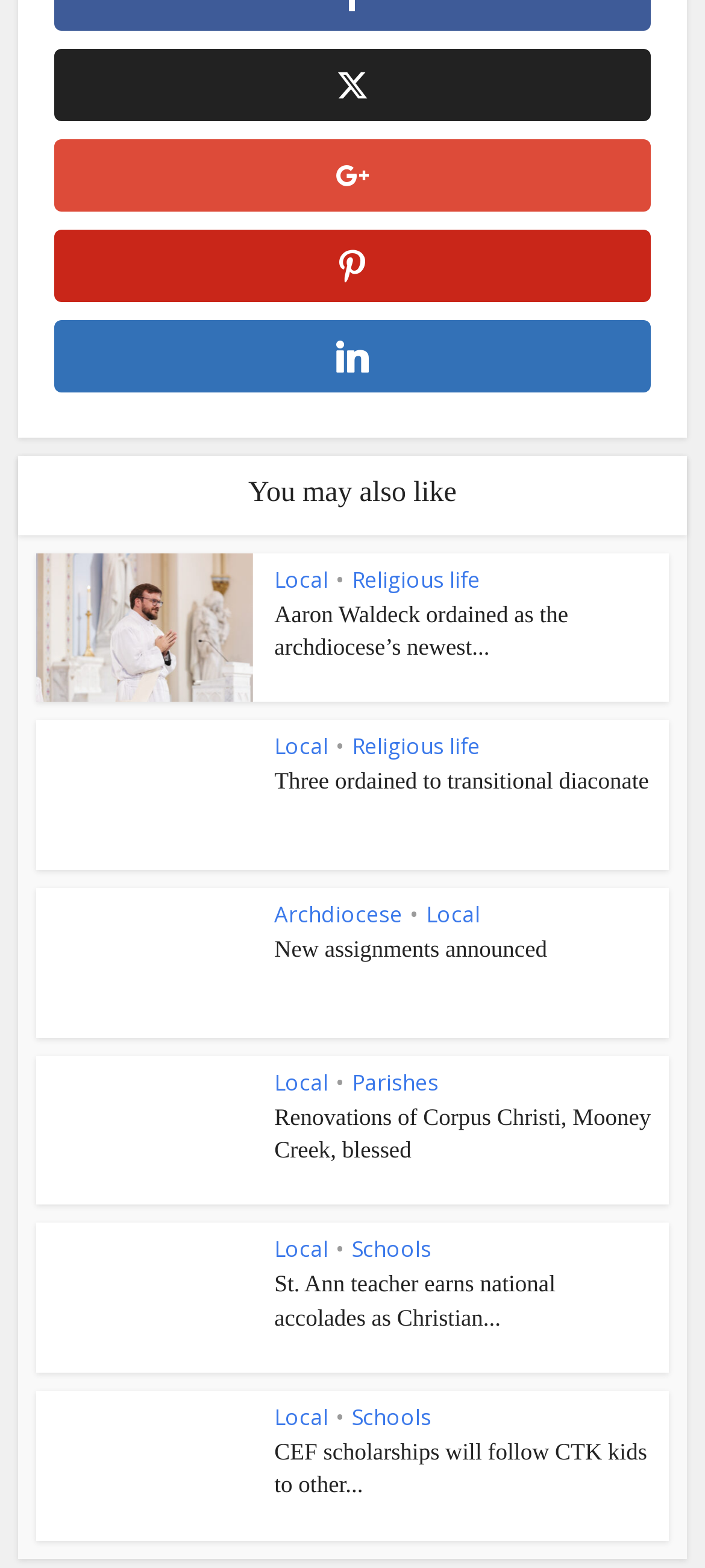Respond to the following question using a concise word or phrase: 
How many articles are on this webpage?

5